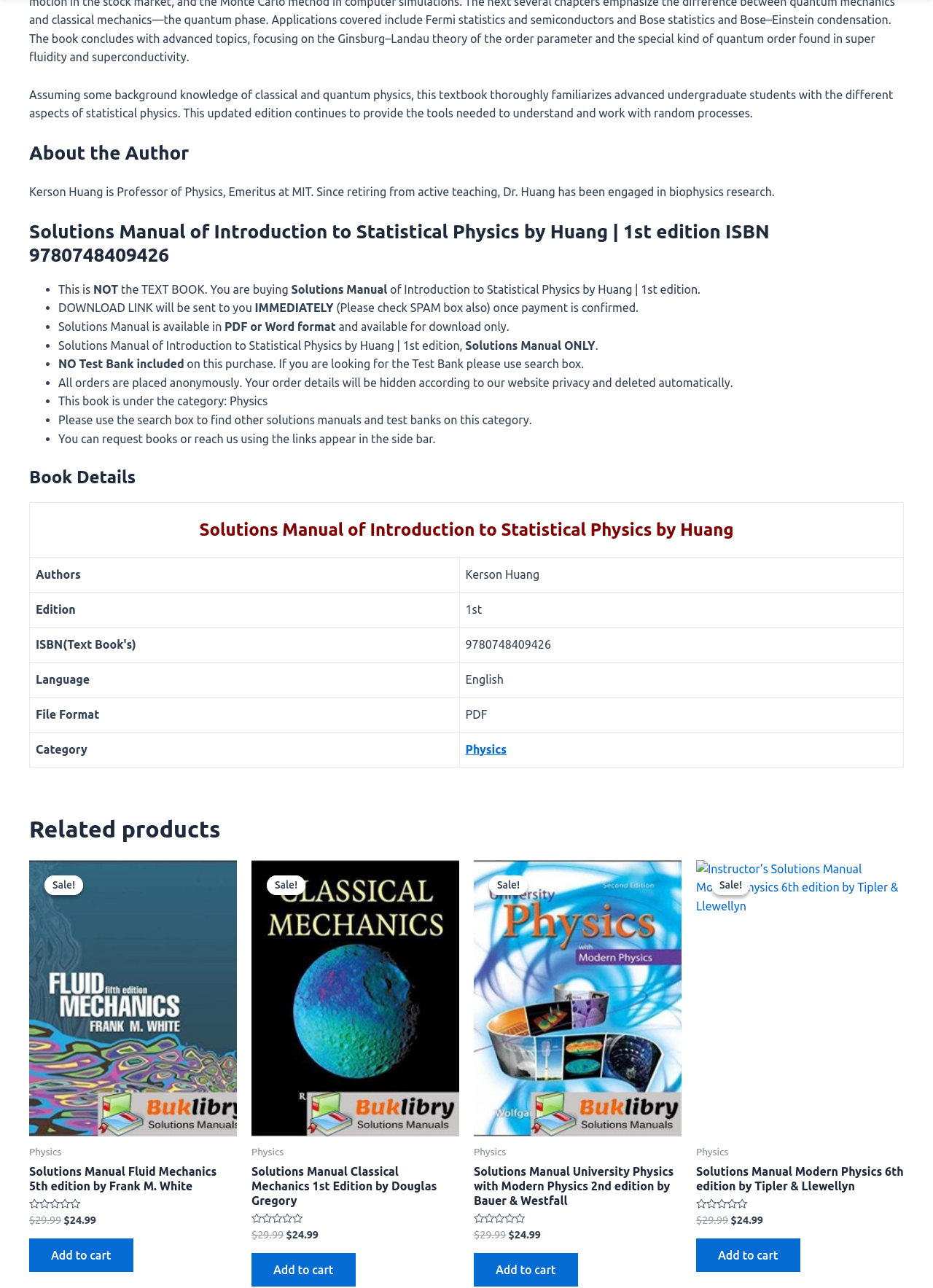Identify the bounding box coordinates of the region I need to click to complete this instruction: "Click the 'Solutions Manual of Introduction to Statistical Physics by Huang | 1st edition' link".

[0.031, 0.171, 0.969, 0.206]